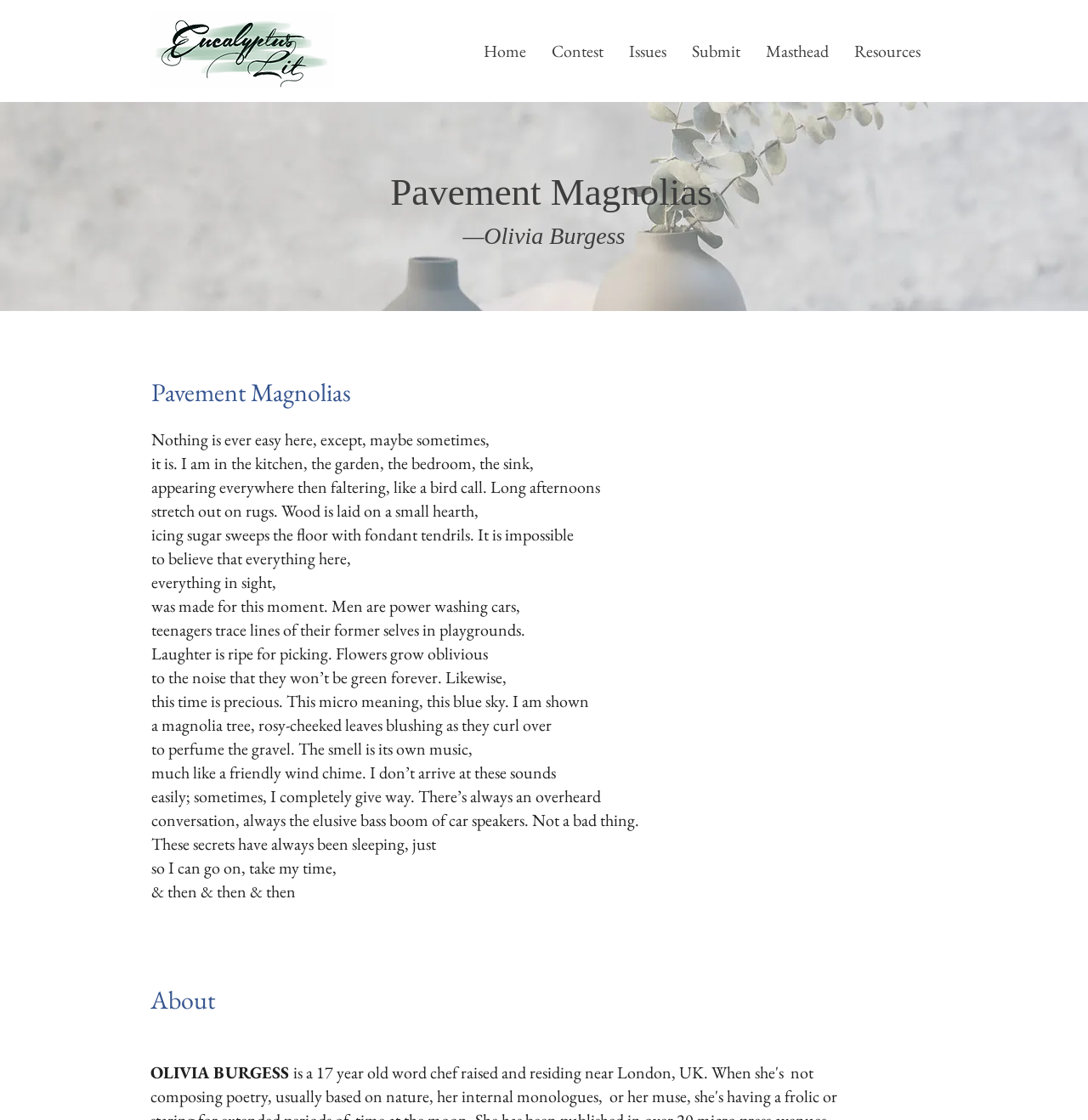Using the given element description, provide the bounding box coordinates (top-left x, top-left y, bottom-right x, bottom-right y) for the corresponding UI element in the screenshot: Resources

[0.773, 0.028, 0.858, 0.063]